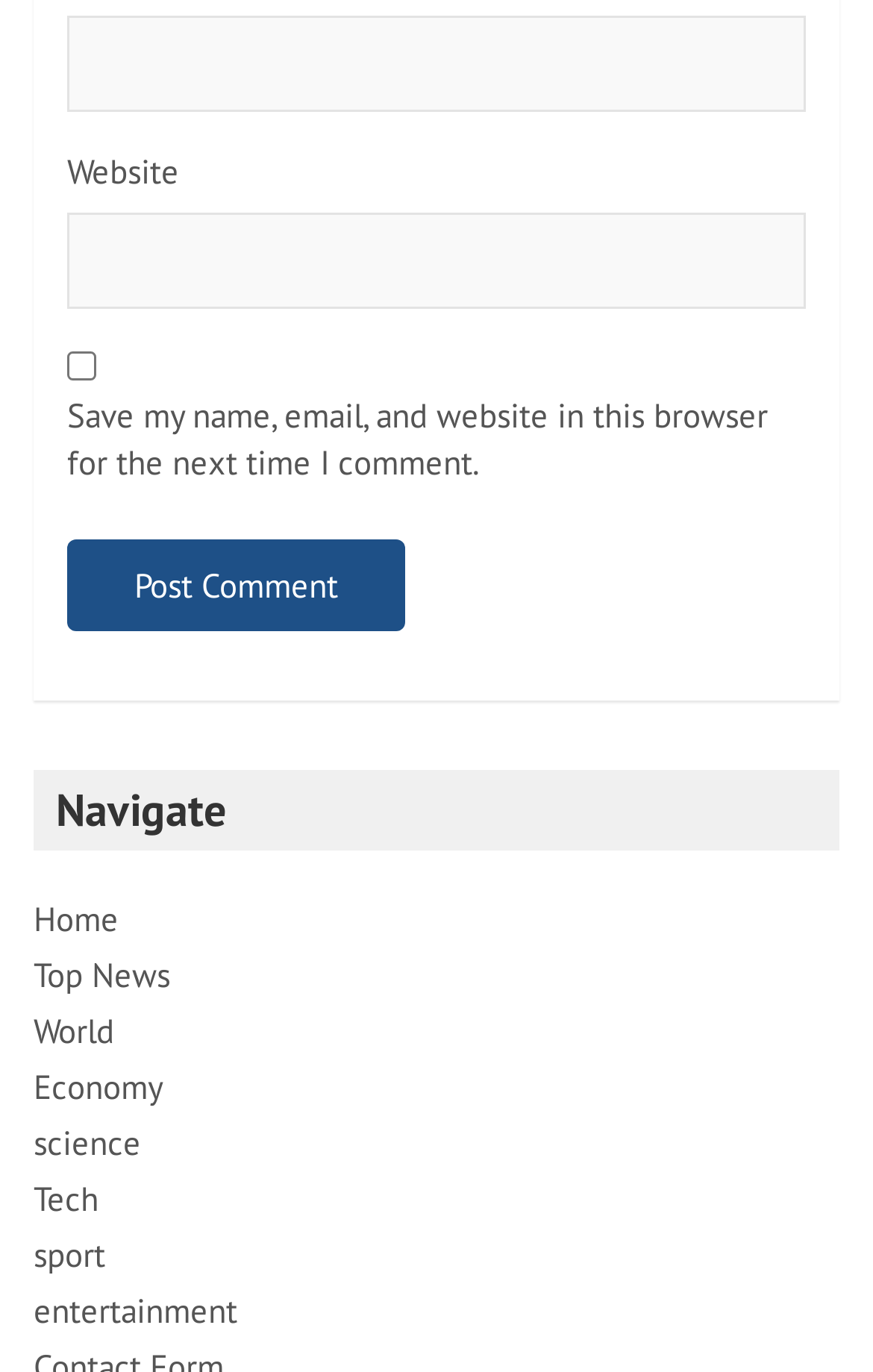Identify the coordinates of the bounding box for the element described below: "Top News". Return the coordinates as four float numbers between 0 and 1: [left, top, right, bottom].

[0.038, 0.695, 0.195, 0.726]